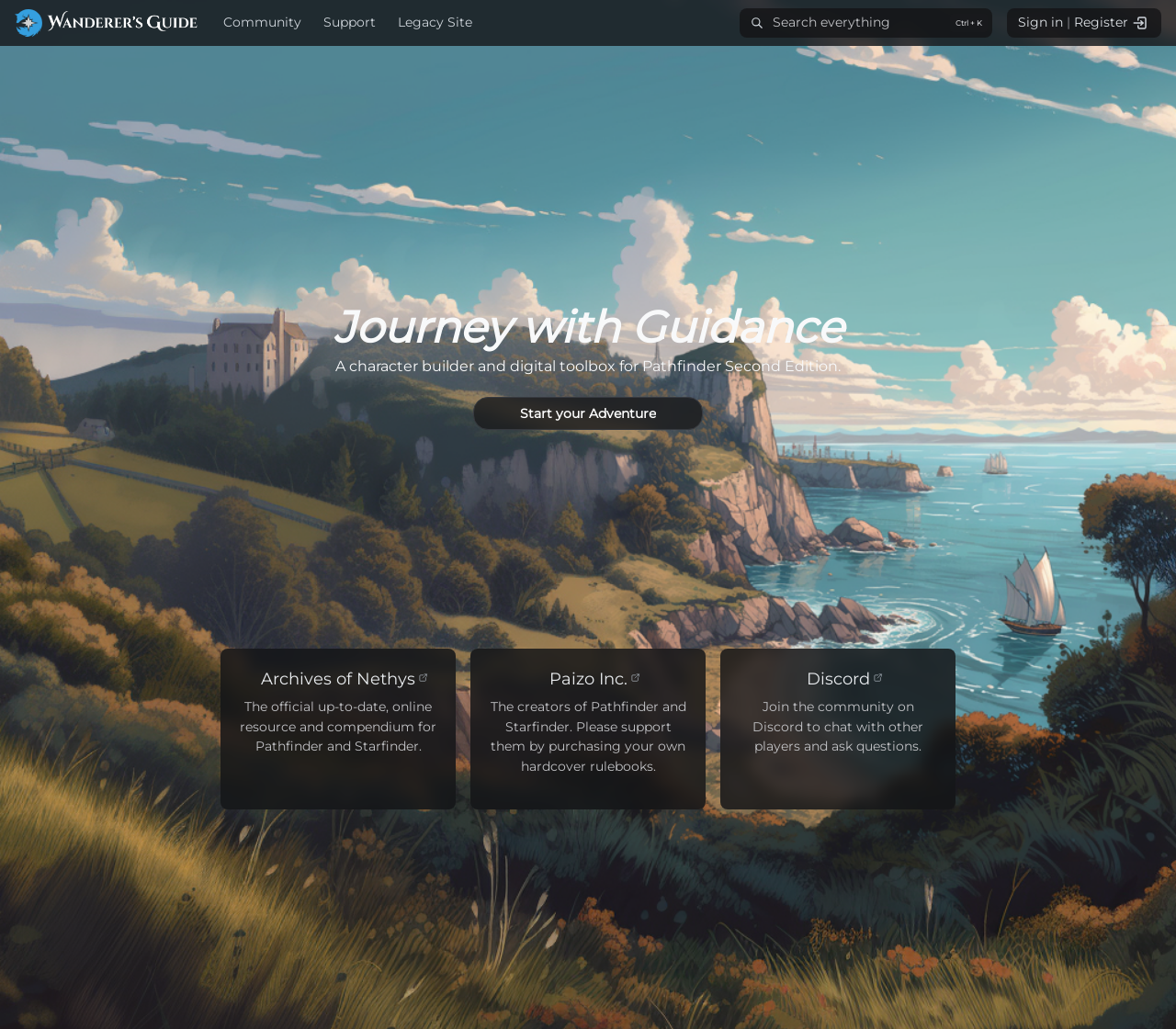Please specify the bounding box coordinates of the element that should be clicked to execute the given instruction: 'Start your Adventure'. Ensure the coordinates are four float numbers between 0 and 1, expressed as [left, top, right, bottom].

[0.402, 0.386, 0.598, 0.418]